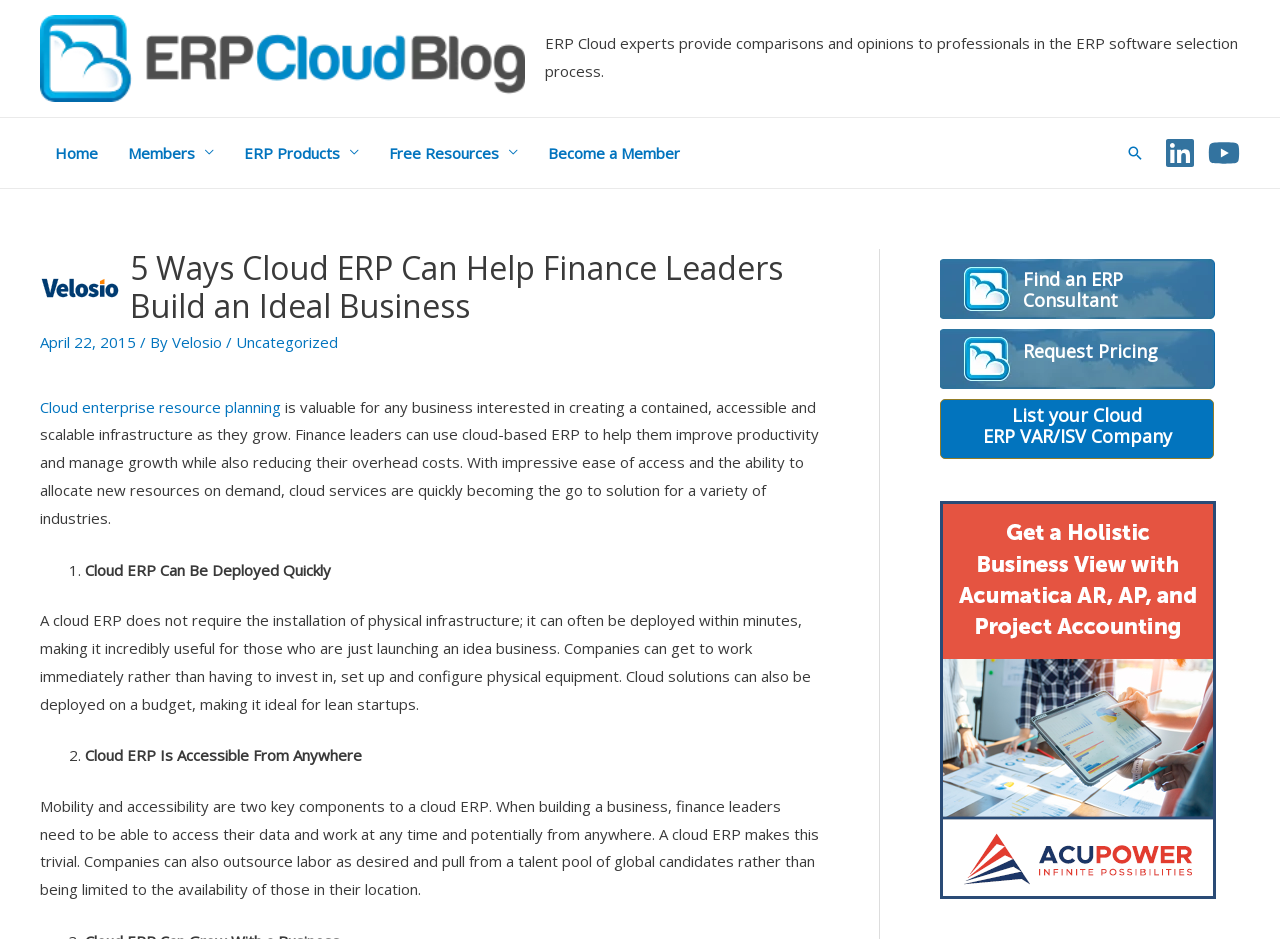What is the name of the blog?
Give a one-word or short phrase answer based on the image.

ERP Cloud Blog